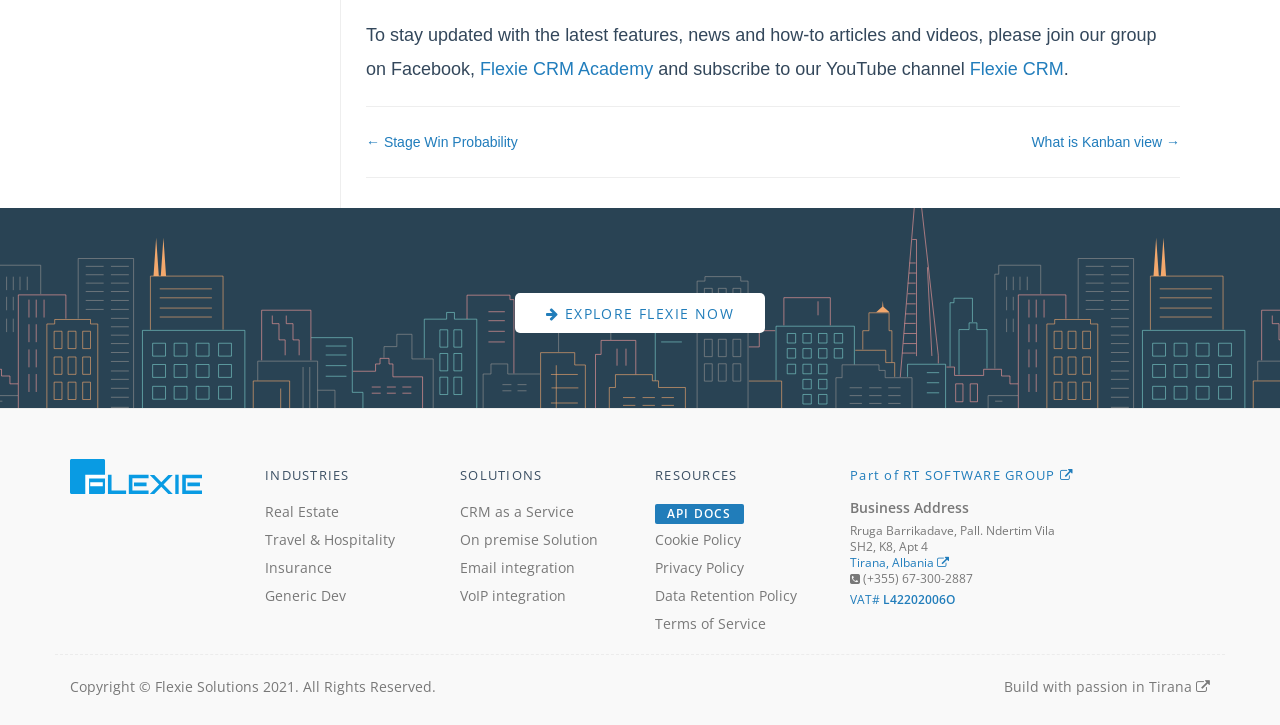What is the industry listed second in the industries section?
Answer the question with a thorough and detailed explanation.

I found the answer by looking at the link elements under the 'INDUSTRIES' heading and found the second link element with the OCR text 'Travel & Hospitality'.